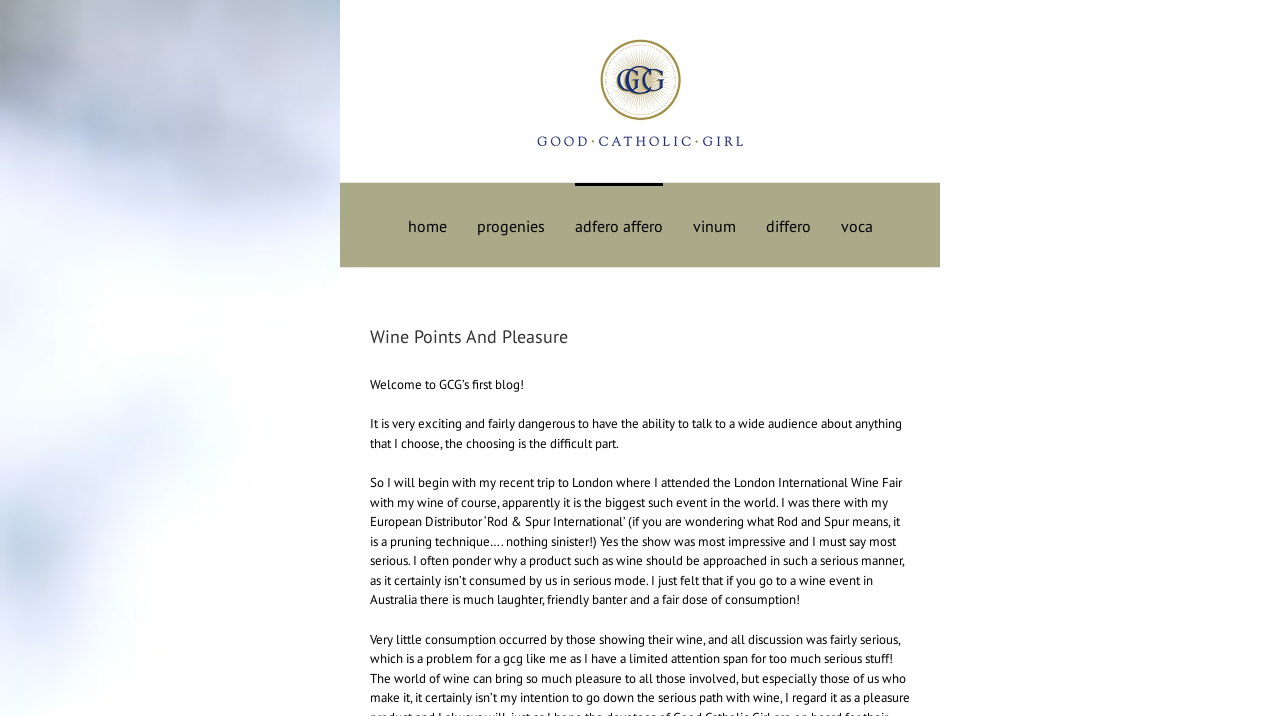Provide the bounding box coordinates of the HTML element this sentence describes: "parent_node: Search for: value="Search"". The bounding box coordinates consist of four float numbers between 0 and 1, i.e., [left, top, right, bottom].

None